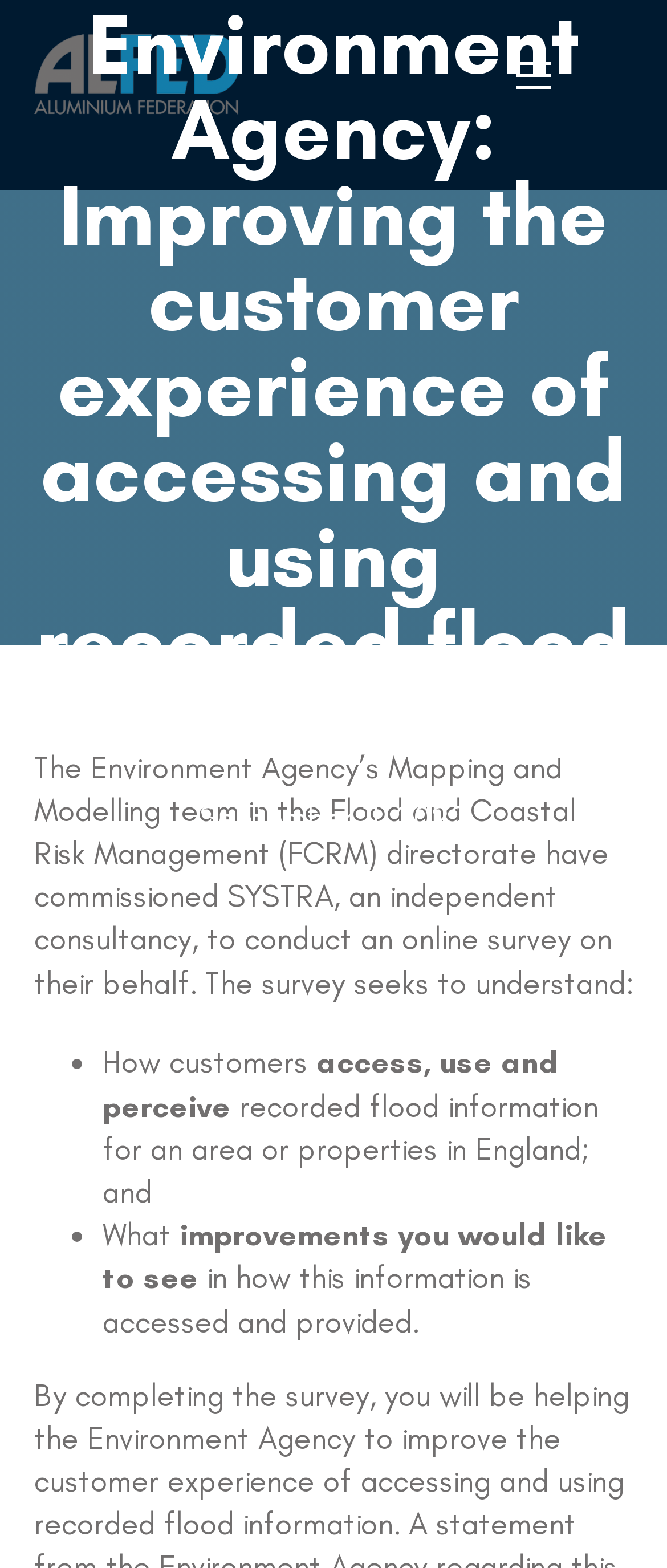What is the role of SYSTRA in the online survey?
Look at the image and respond with a one-word or short phrase answer.

Independent consultancy